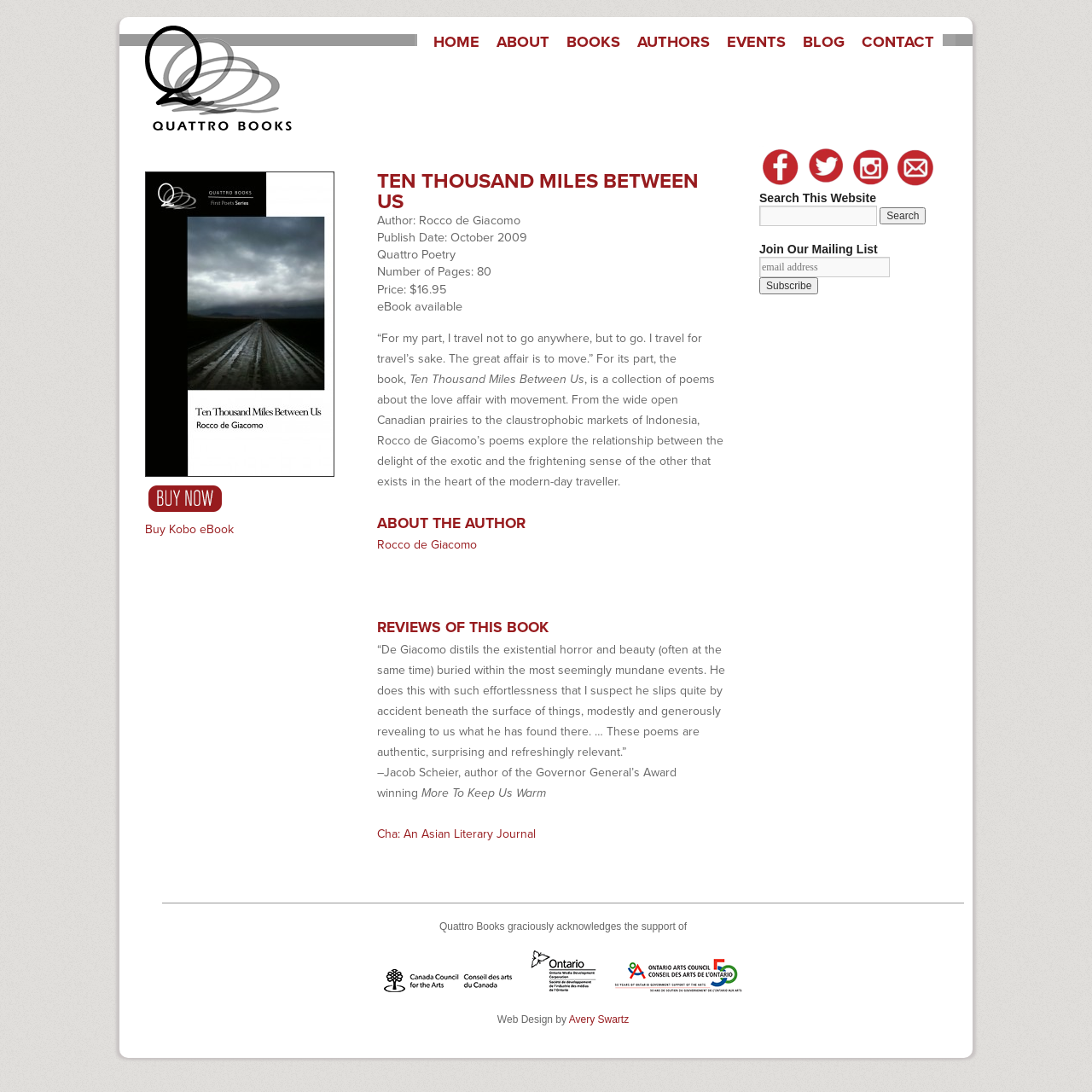Utilize the details in the image to give a detailed response to the question: Who is the author of this book?

The author's name can be found in the static text element with the text 'Author: Rocco de Giacomo'.